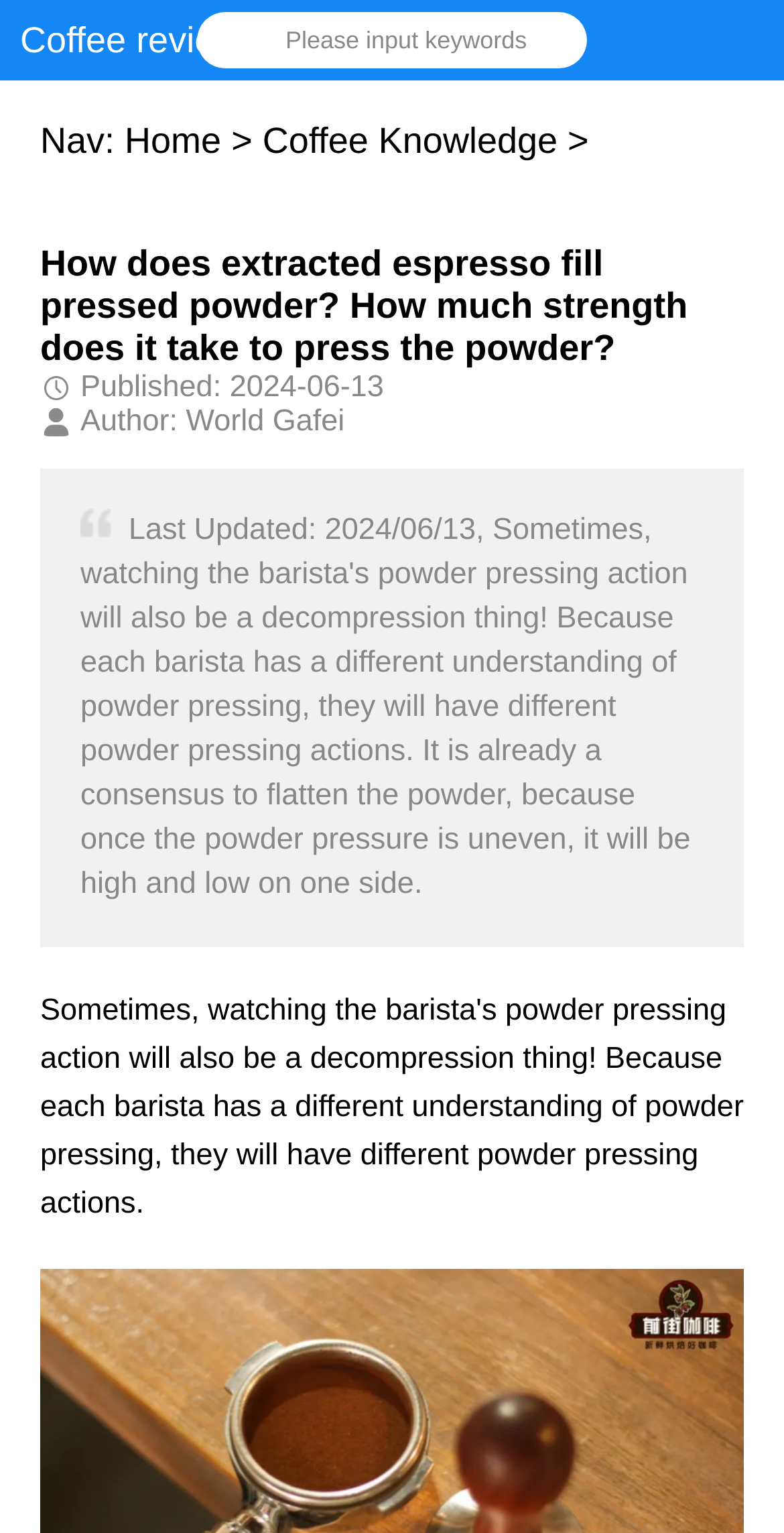What is the date of publication?
Please provide a comprehensive answer based on the details in the screenshot.

The publication date is mentioned in the text 'Published: 2024-06-13' which is located below the article title.